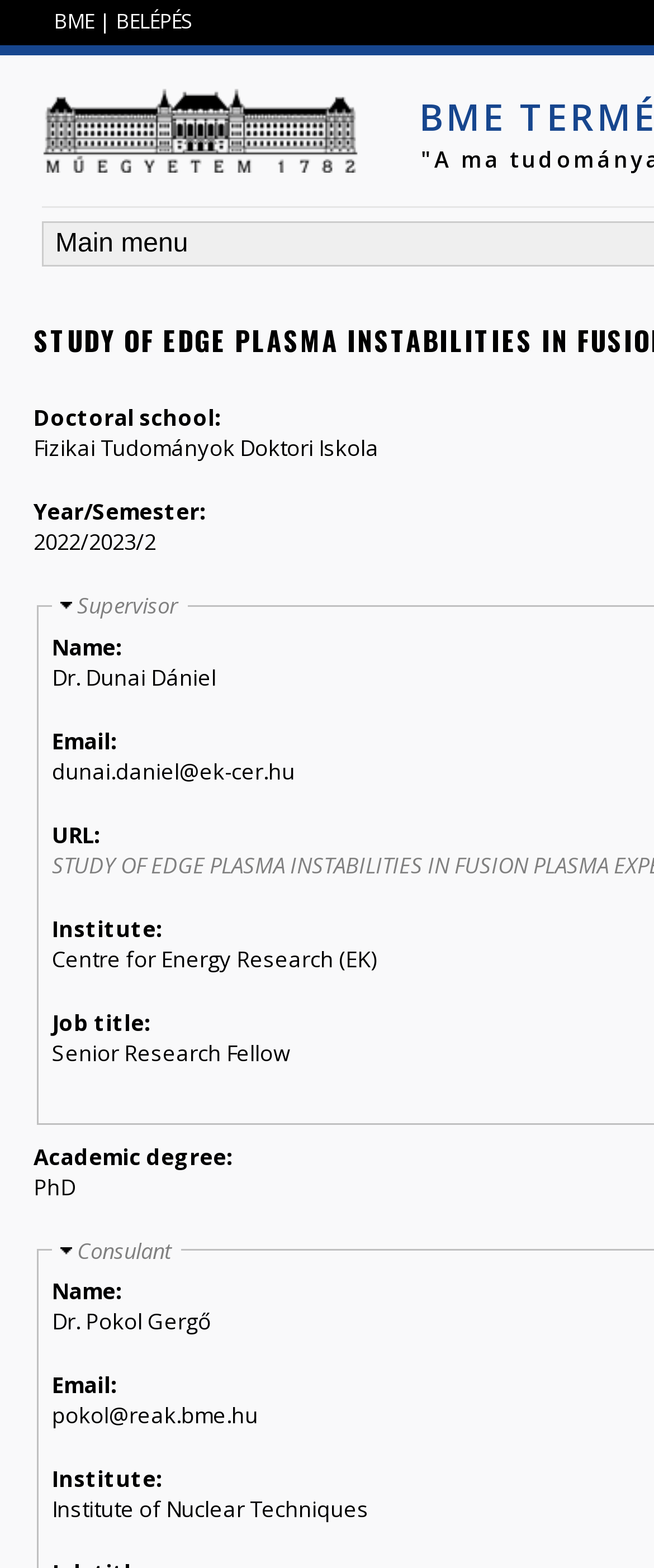Give a detailed account of the webpage's layout and content.

The webpage appears to be a profile page for a research project or academic study, specifically focused on "STUDY OF EDGE PLASMA INSTABILITIES IN FUSION PLASMA EXPERIMENTS" at the BME Természettudományi Kar (Faculty of Natural Sciences).

At the top of the page, there are three links: "Jump to navigation", "BME", and "BELÉPÉS". Below these links, there is a prominent image of the BME logo, accompanied by text describing the doctoral school, "Fizikai Tudományok Doktori Iskola" (Doctoral School of Physical Sciences).

The main content of the page is divided into sections, each with a clear heading. The first section displays information about the project, including the year and semester, "2022/2023/2". Below this, there are details about the supervisor, Dr. Dunai Dániel, including their email address and institute affiliation.

The next section provides information about the project's consultant, Dr. Pokol Gergő, with their email address and institute affiliation. Throughout the page, there are several links to additional resources or profiles, including "Elrejt Supervisor" and "Elrejt Consulant".

The overall layout of the page is organized and easy to follow, with clear headings and concise text. The use of images, such as the BME logo, adds visual interest to the page.